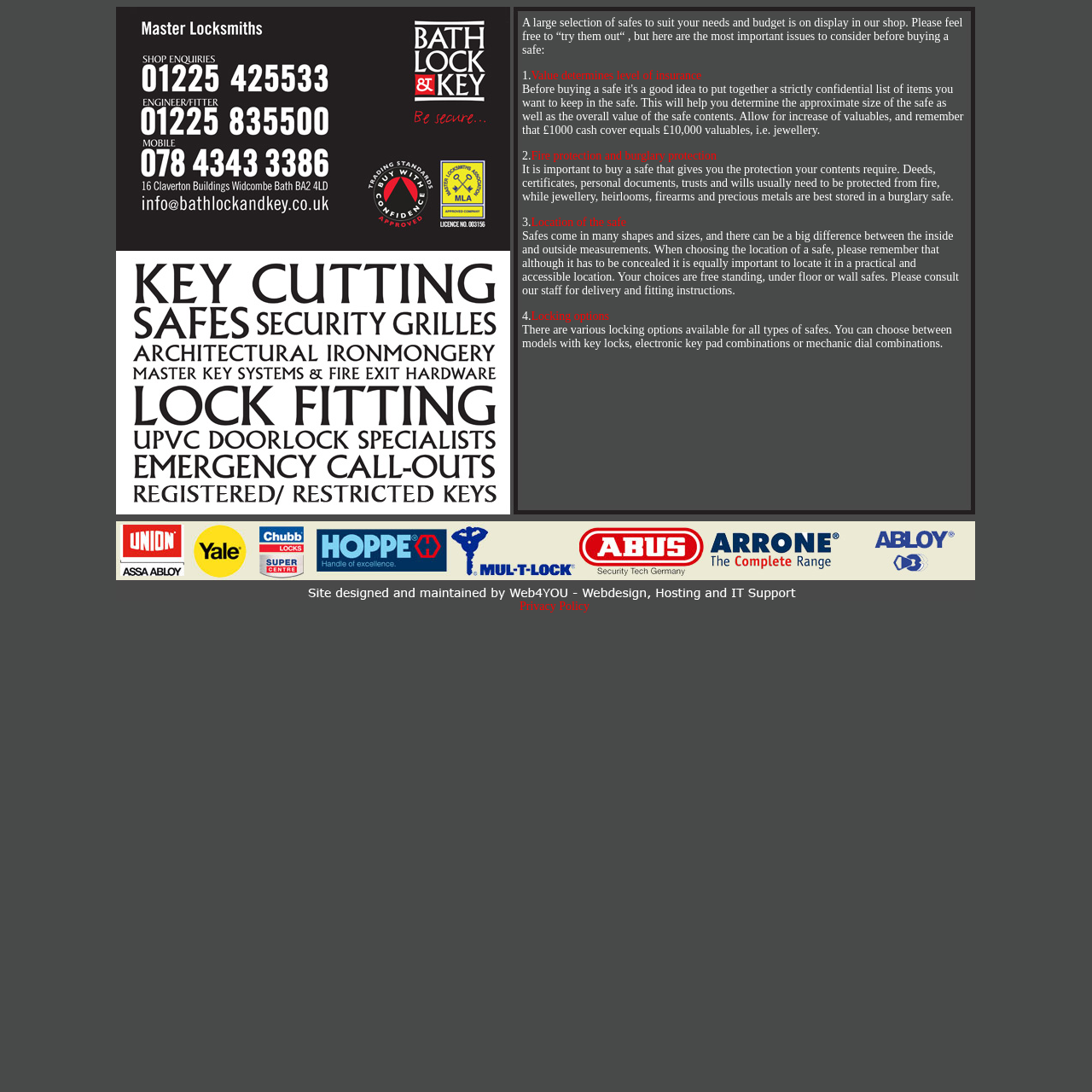Find the bounding box coordinates of the clickable area required to complete the following action: "Enquire about the shop".

[0.127, 0.048, 0.305, 0.088]